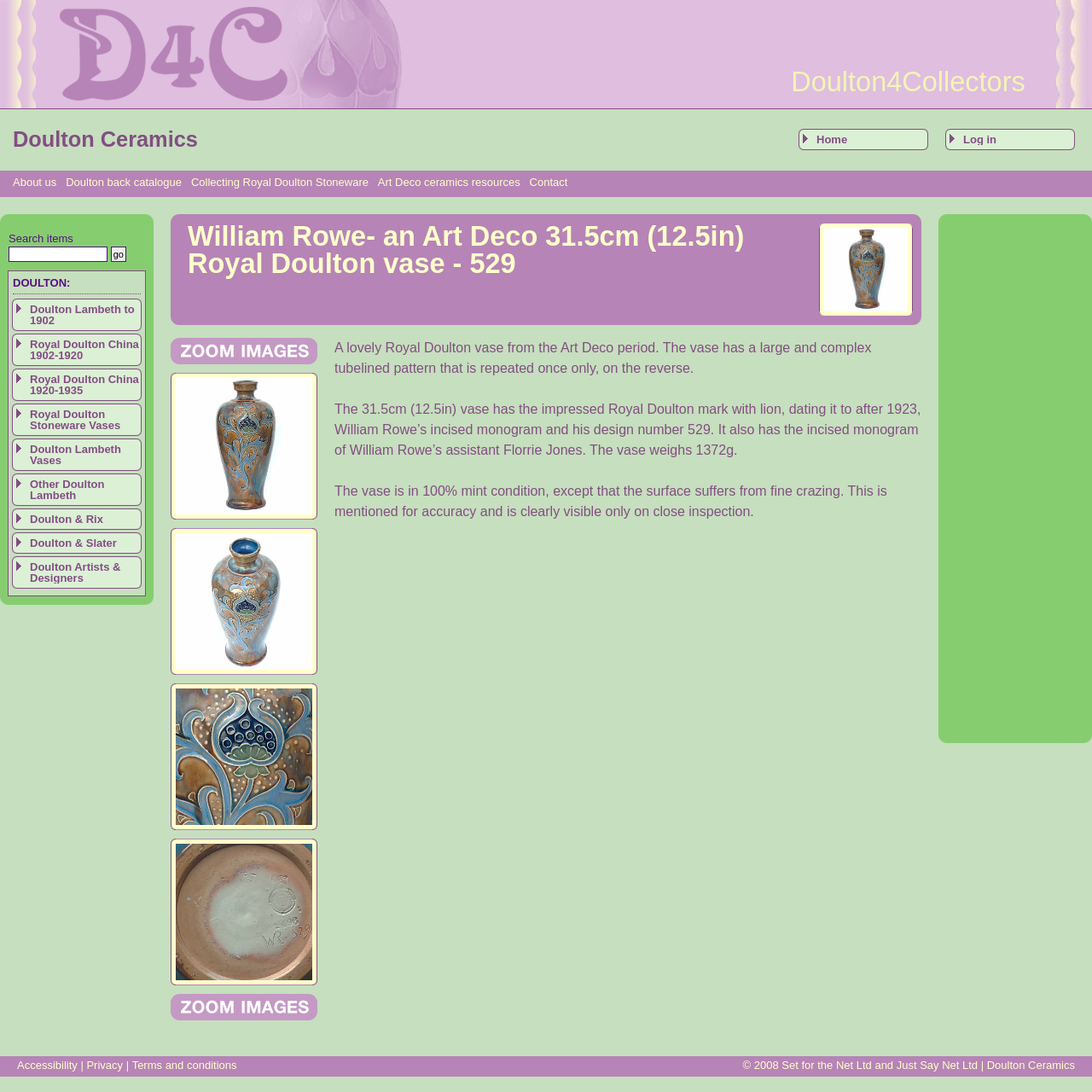Answer the following in one word or a short phrase: 
How many navigation links are there?

7